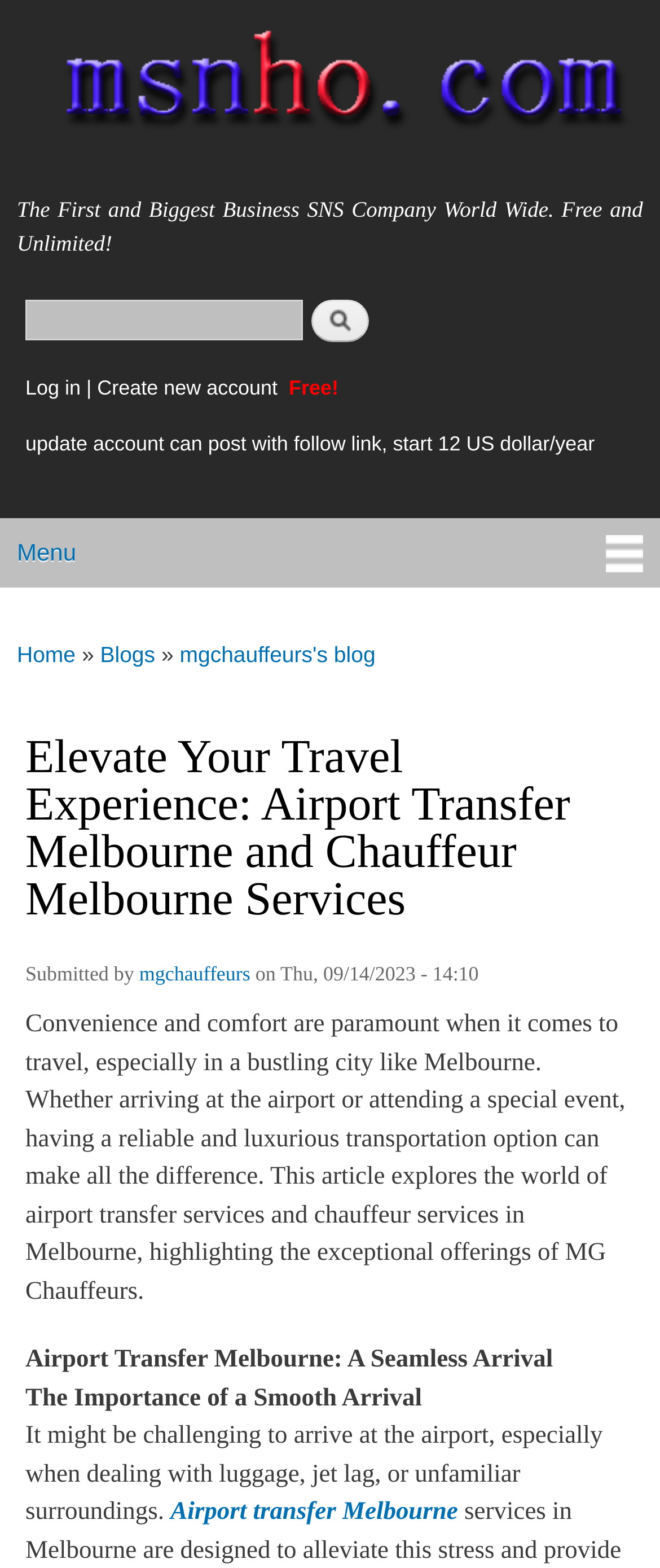Write an extensive caption that covers every aspect of the webpage.

The webpage is about MG Chauffeurs, a company that provides airport transfer and chauffeur services in Melbourne. At the top of the page, there is a navigation menu with links to "Home", "msnho.com", and a search form. Below the navigation menu, there is a section with a heading "login link" that contains links to "Log in" and "Create new account". 

On the left side of the page, there is a main menu with a heading "Main menu" that contains links to "Menu" and "You are here". The "You are here" section has links to "Home" and "Blogs", and a sub-link to "mgchauffeurs's blog". 

The main content of the page is an article titled "Elevate Your Travel Experience: Airport Transfer Melbourne and Chauffeur Melbourne Services". The article is divided into sections, with headings such as "Airport Transfer Melbourne: A Seamless Arrival" and "The Importance of a Smooth Arrival". The article discusses the importance of reliable and luxurious transportation options in Melbourne, highlighting the services offered by MG Chauffeurs. There are also links to "Airport transfer Melbourne" within the article. 

At the bottom of the page, there is a footer section with information about the article, including the author "mgchauffeurs" and the date of submission.